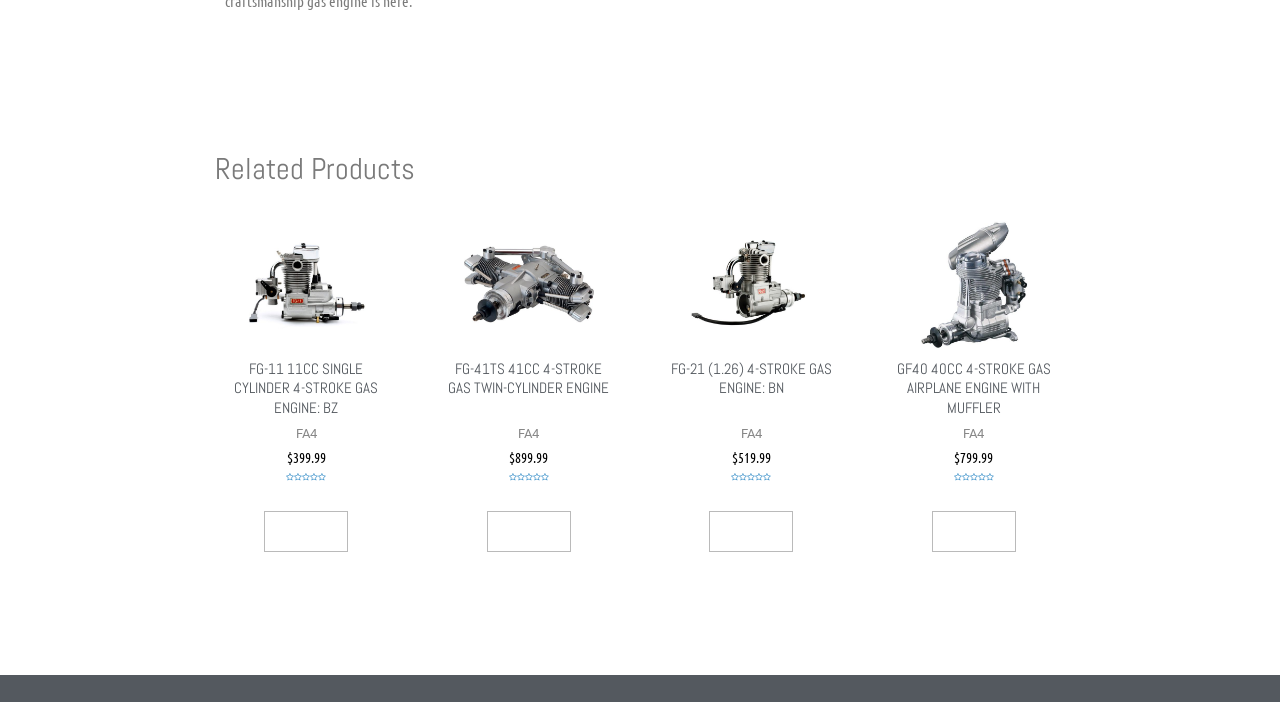Using a single word or phrase, answer the following question: 
What is the price of FG-11 11CC SINGLE CYLINDER 4-STROKE GAS ENGINE: BZ?

$399.99